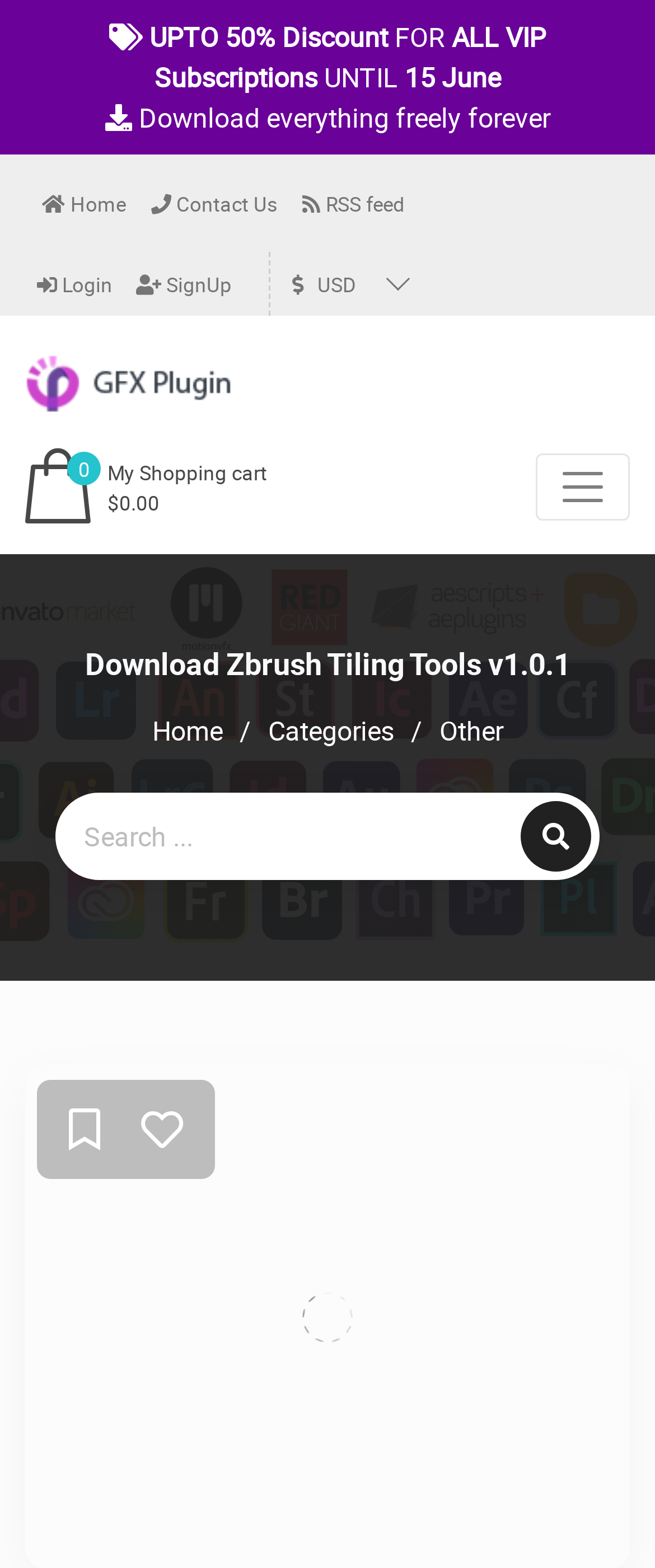Locate the bounding box coordinates of the clickable region necessary to complete the following instruction: "Visit the home page". Provide the coordinates in the format of four float numbers between 0 and 1, i.e., [left, top, right, bottom].

[0.064, 0.121, 0.231, 0.138]